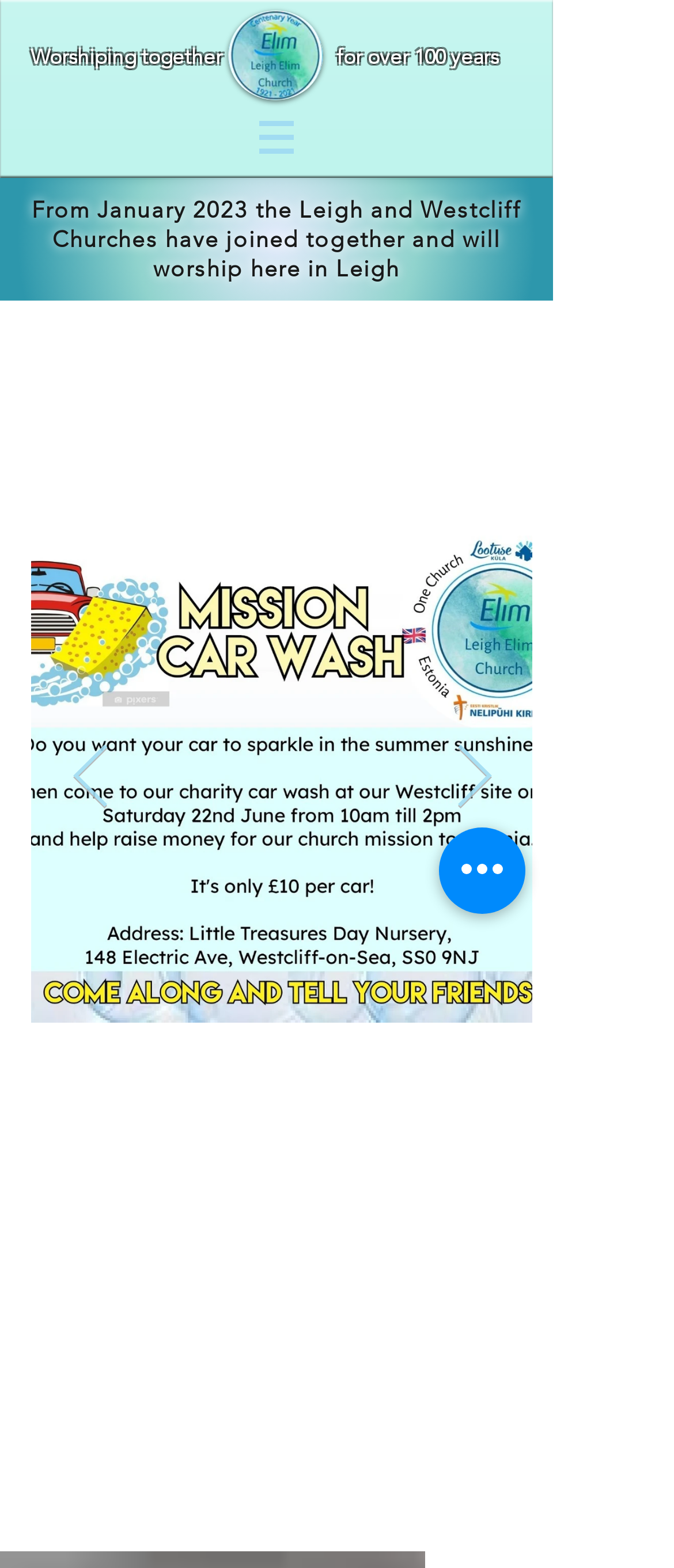What is the position of the image '7_6idUd018svcu5r32hd1fqvo_3rw7st.jpg'?
Please utilize the information in the image to give a detailed response to the question.

The image '7_6idUd018svcu5r32hd1fqvo_3rw7st.jpg' has a y1 value of 0.007, which is relatively small, indicating that it is located at the top of the page. Its x1 value of 0.338 is closer to the center of the page, so it is positioned at the top-center.